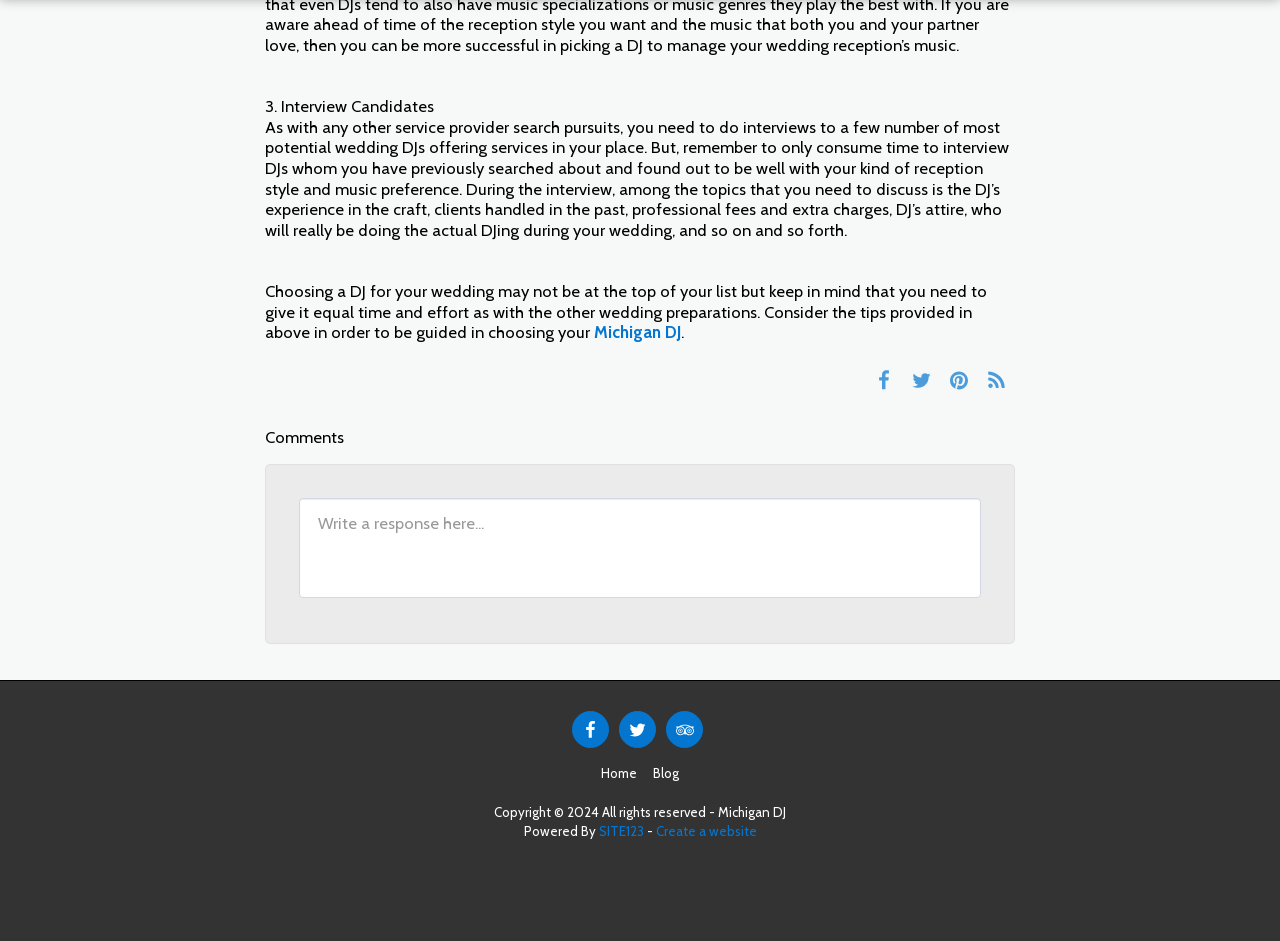Bounding box coordinates are to be given in the format (top-left x, top-left y, bottom-right x, bottom-right y). All values must be floating point numbers between 0 and 1. Provide the bounding box coordinate for the UI element described as: Return to Chemtrails and Geoengineering

None